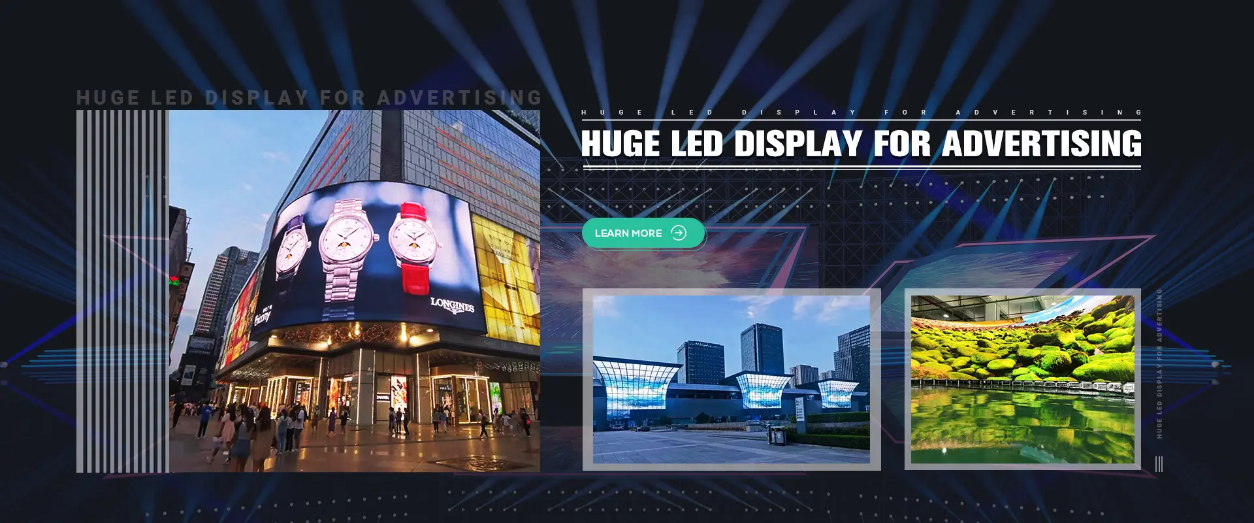Provide a comprehensive description of the image.

The image showcases a striking **huge LED display** prominently featured in an urban advertising setting. The display is vibrant and draws attention, featuring bold brand advertisements, including one for **Longines**, making it an effective promotional tool. Surrounding the display, people can be seen enjoying the atmosphere outside a bustling commercial building. Above the display, the text "Huge LED Display for Advertising" emphasizes its purpose. Additionally, the design incorporates modern architectural elements and is set against a backdrop of striking blue lights, enhancing the visual appeal. Accompanying images on the right highlight various applications of LED displays, reinforcing the message of innovation and versatility in advertising technology. A "Learn More" button invites viewers to explore further details about these cutting-edge displays.